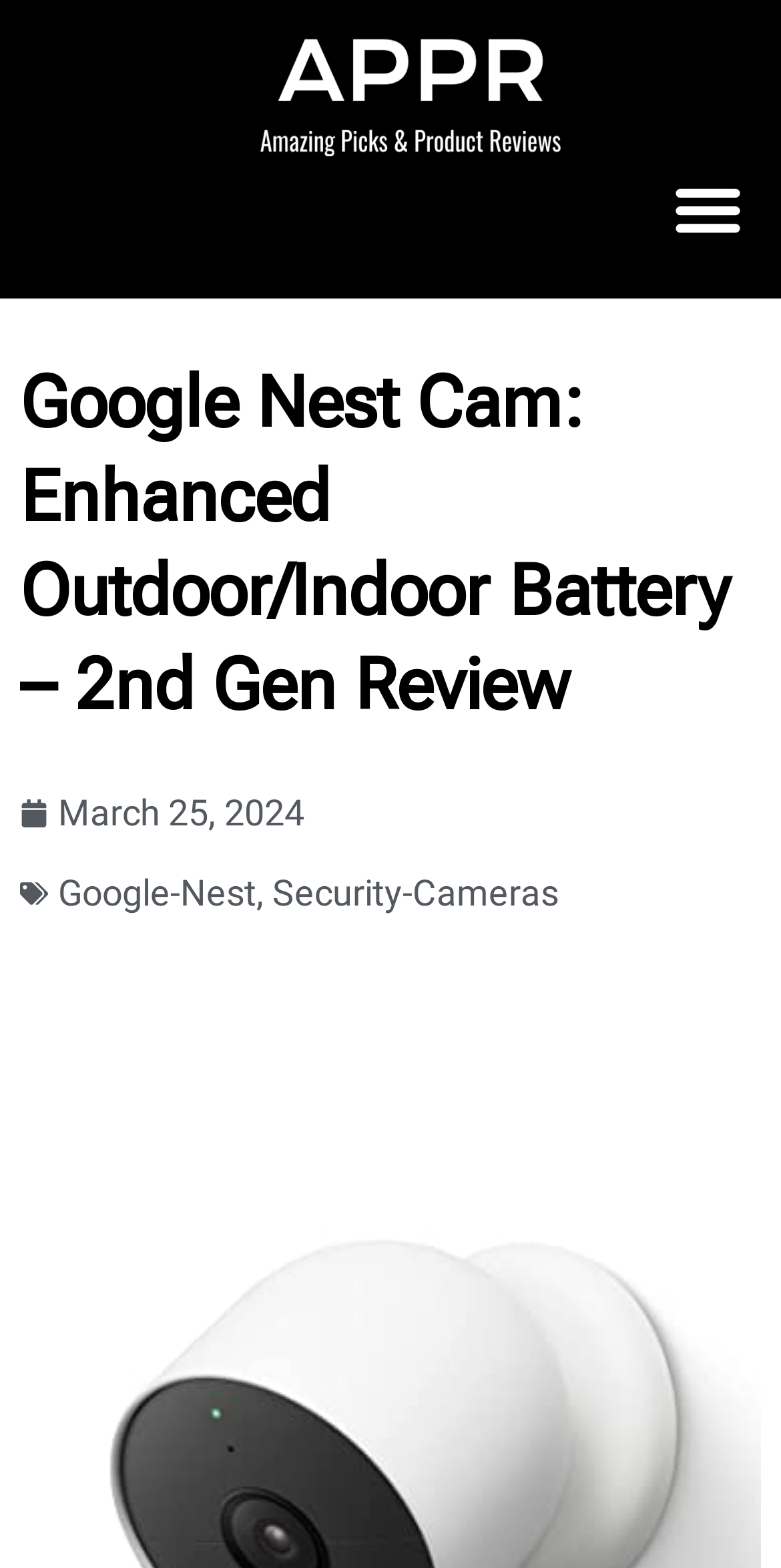What is the focus of the webpage?
Please give a well-detailed answer to the question.

Based on the structure of the webpage, I can see that the main content is a review of a product, with a heading and a publication date, indicating that the focus of the webpage is on providing a review.